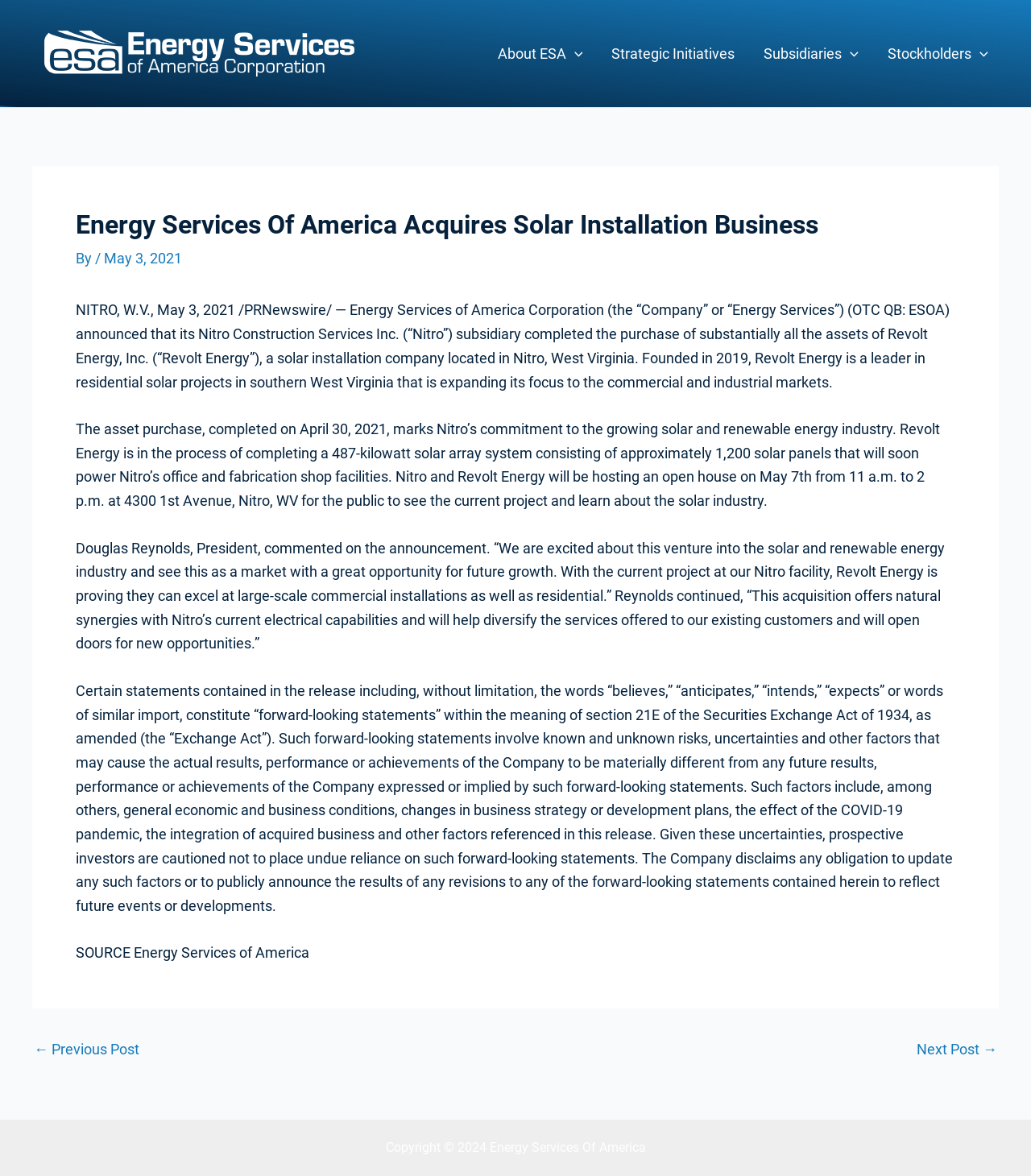Please specify the bounding box coordinates of the area that should be clicked to accomplish the following instruction: "Click the '← Previous Post' link". The coordinates should consist of four float numbers between 0 and 1, i.e., [left, top, right, bottom].

[0.033, 0.886, 0.135, 0.899]